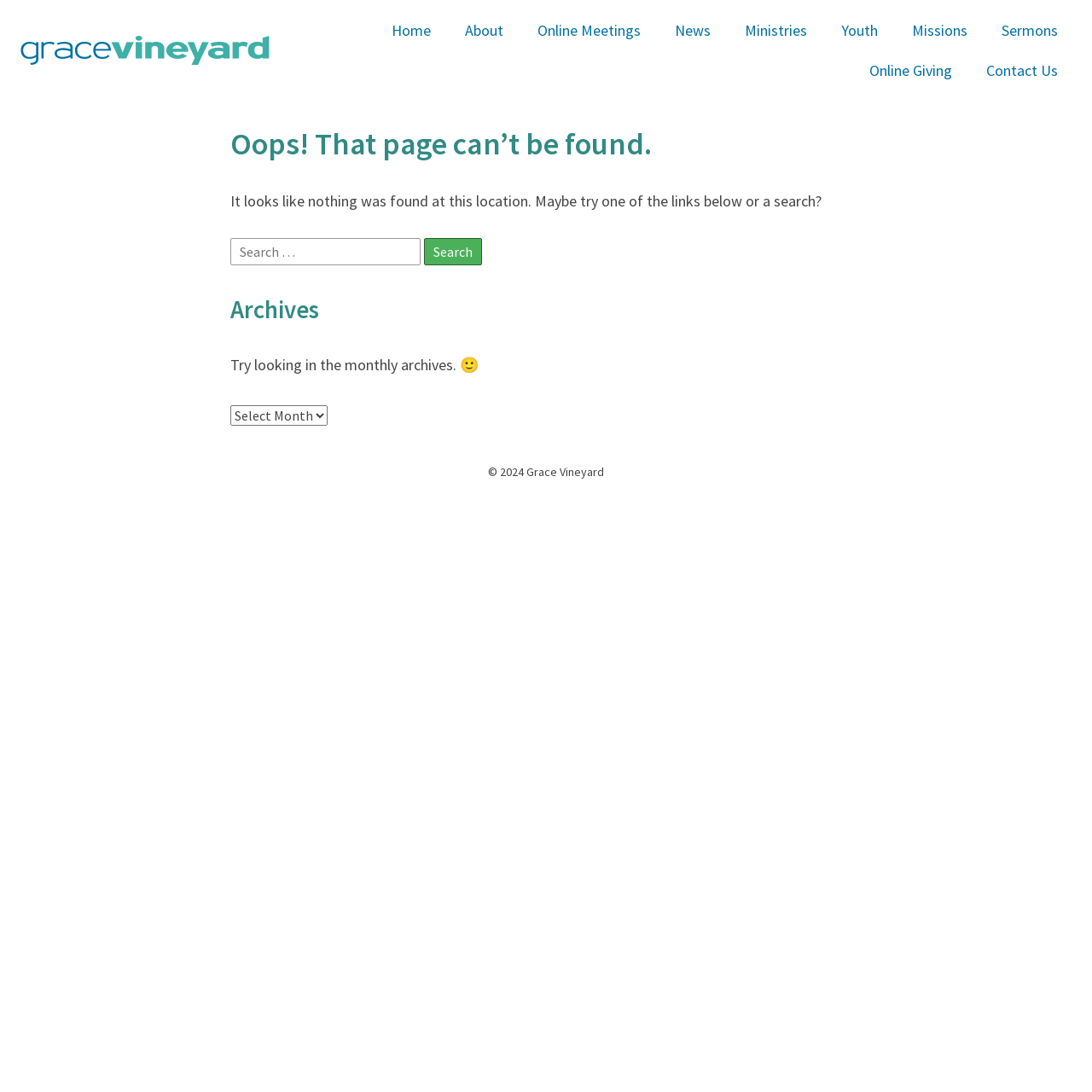What can you do on this webpage?
From the image, provide a succinct answer in one word or a short phrase.

Search or navigate